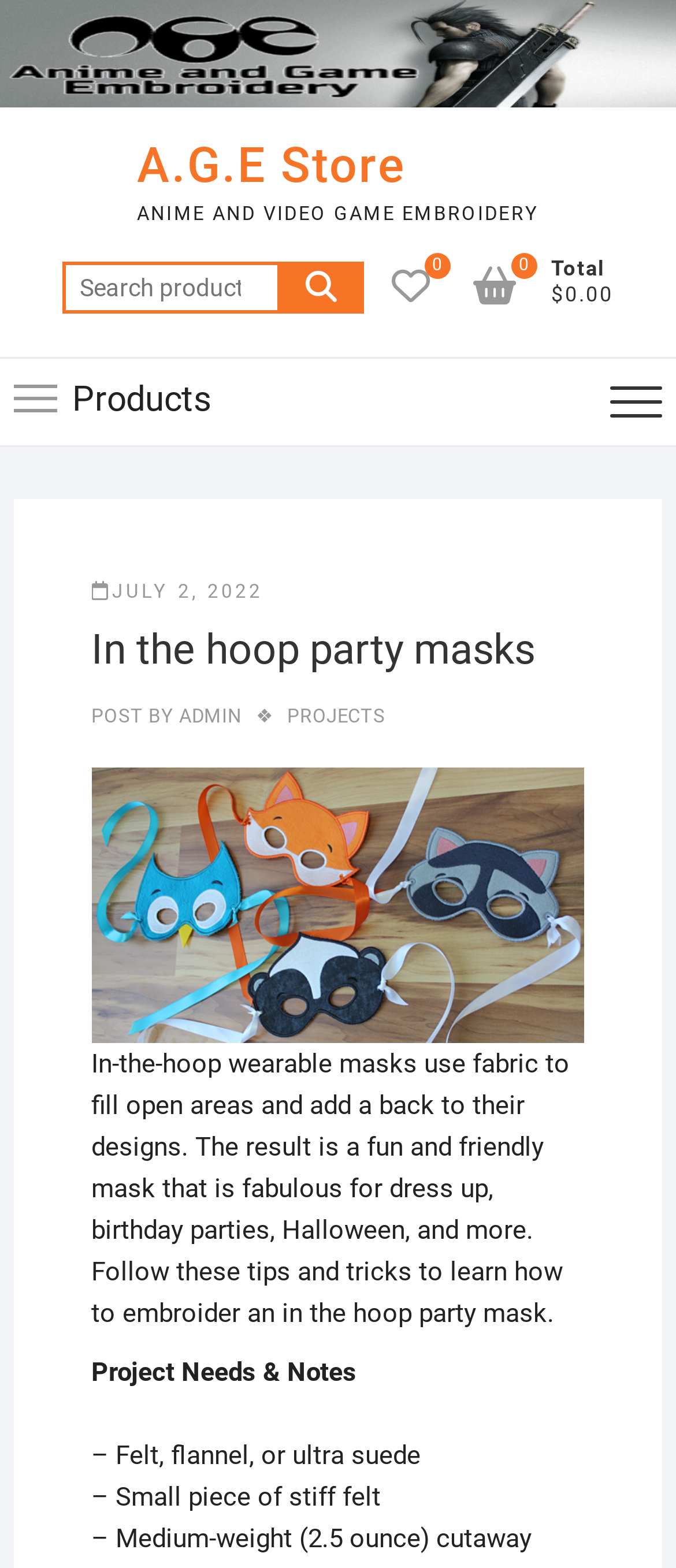Determine the bounding box coordinates of the clickable region to carry out the instruction: "Search for anime embroidery patterns".

[0.092, 0.167, 0.413, 0.201]